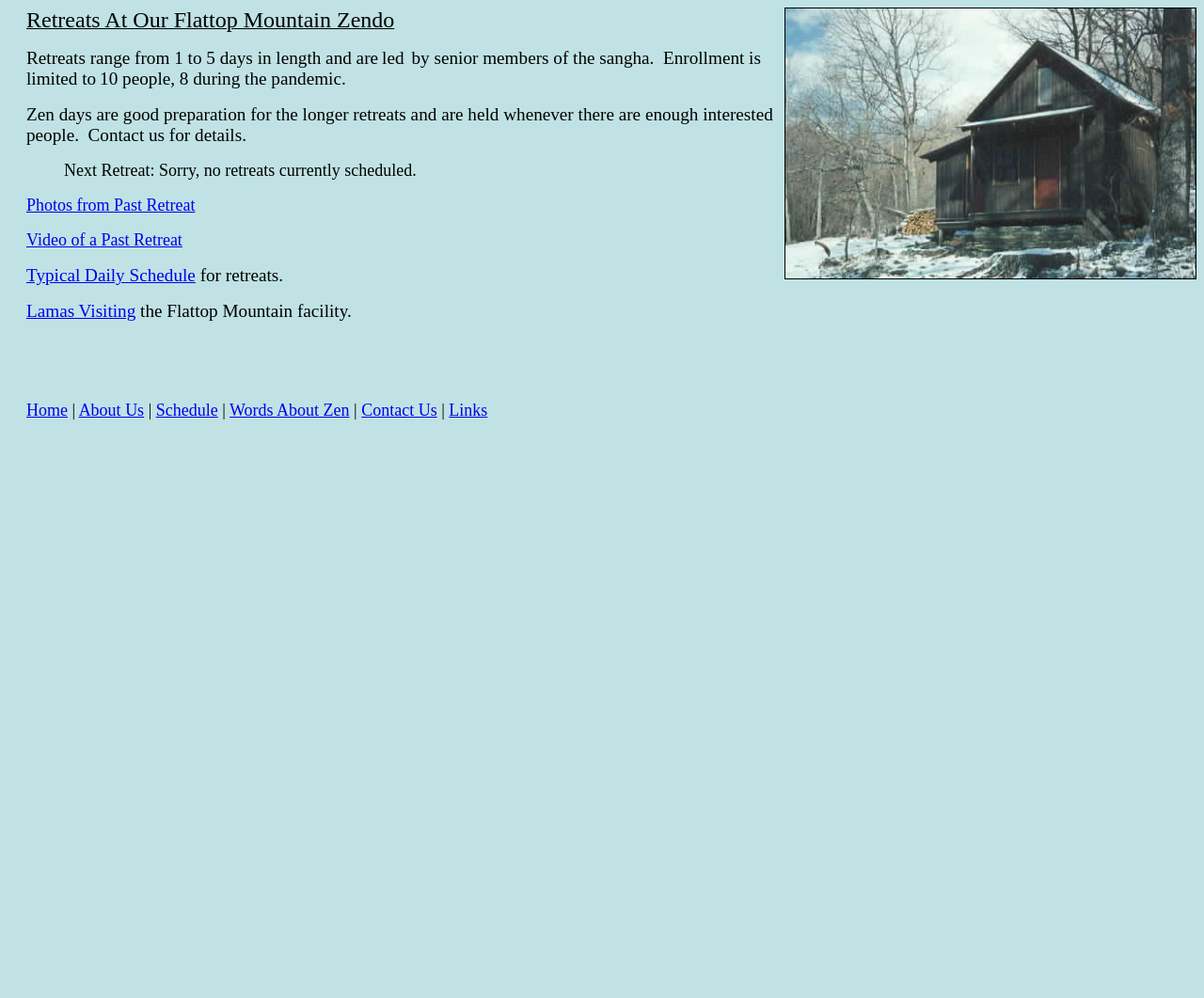Specify the bounding box coordinates of the area to click in order to follow the given instruction: "Watch video of a past retreat."

[0.022, 0.231, 0.151, 0.25]